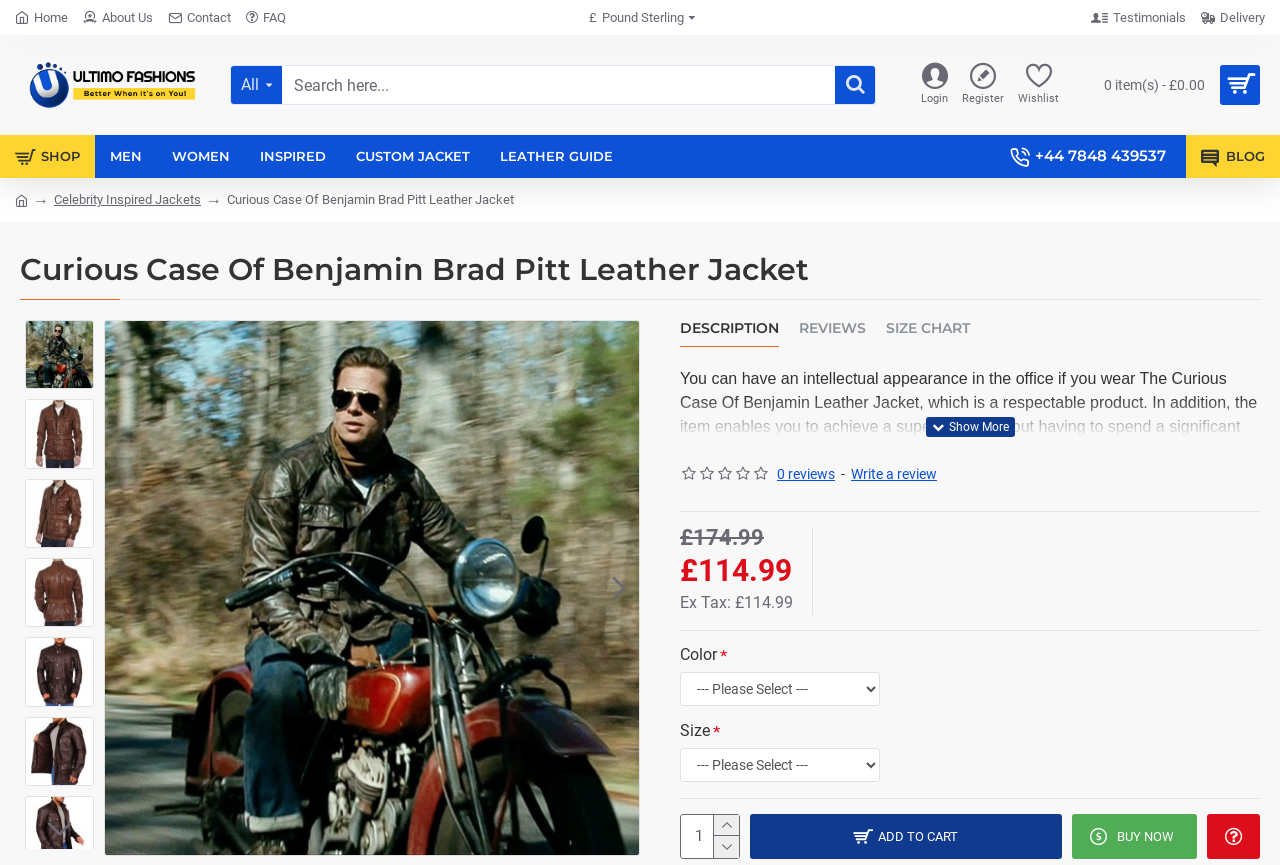Reply to the question with a single word or phrase:
What is the original price of the leather jacket?

£174.99